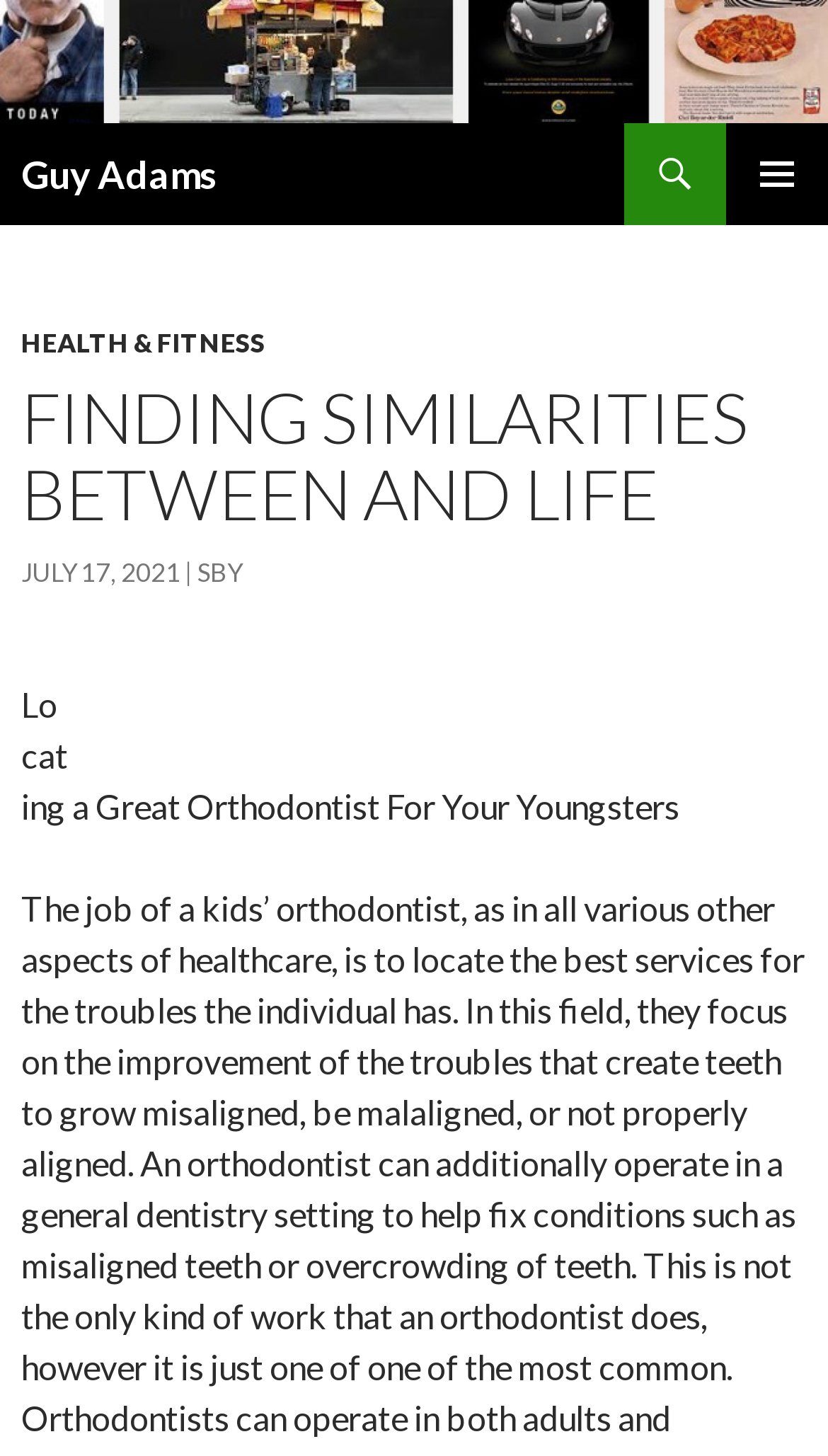Identify the coordinates of the bounding box for the element described below: "sby". Return the coordinates as four float numbers between 0 and 1: [left, top, right, bottom].

[0.238, 0.382, 0.292, 0.404]